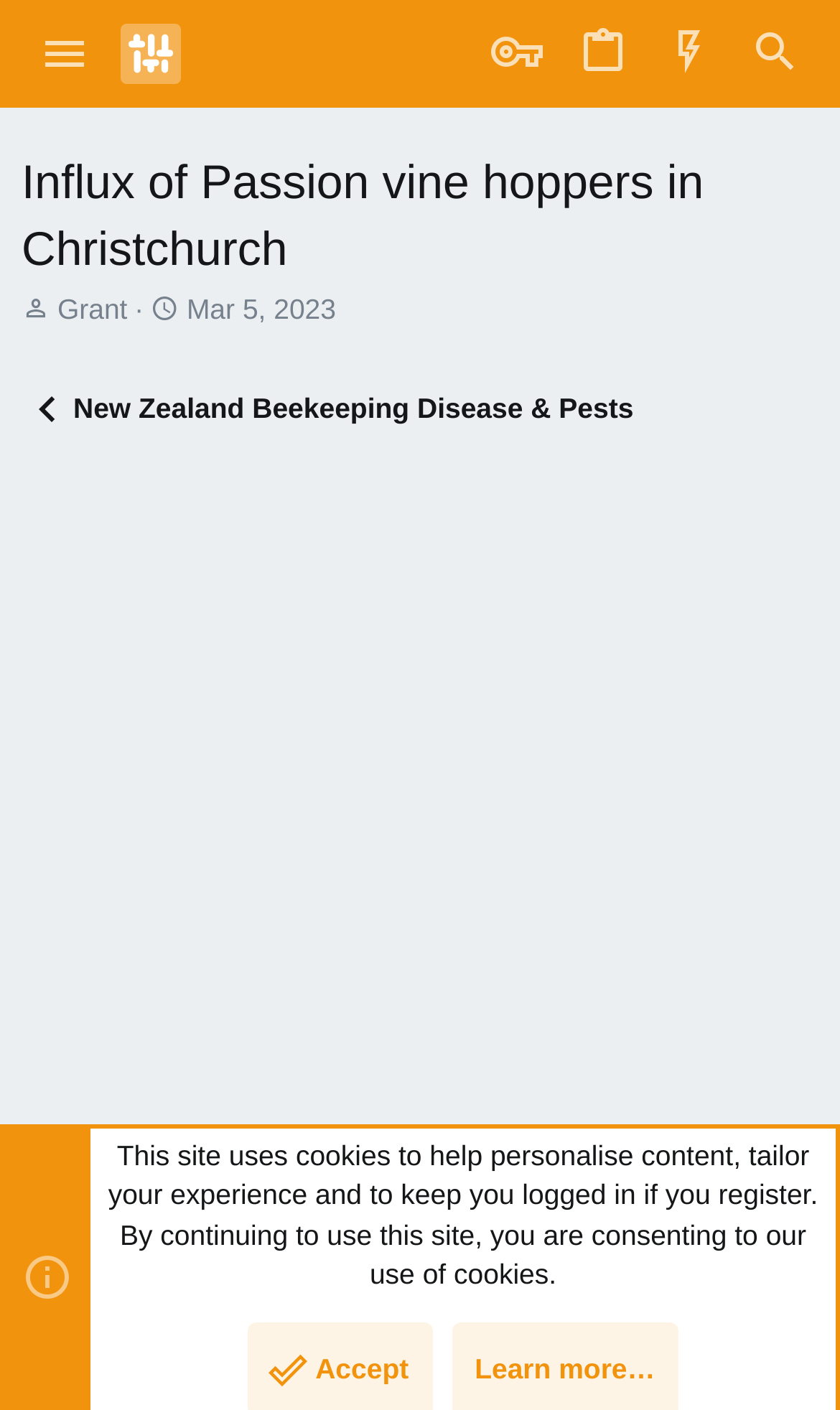Bounding box coordinates are specified in the format (top-left x, top-left y, bottom-right x, bottom-right y). All values are floating point numbers bounded between 0 and 1. Please provide the bounding box coordinate of the region this sentence describes: aria-label="Search" title="Search"

[0.872, 0.006, 0.974, 0.07]